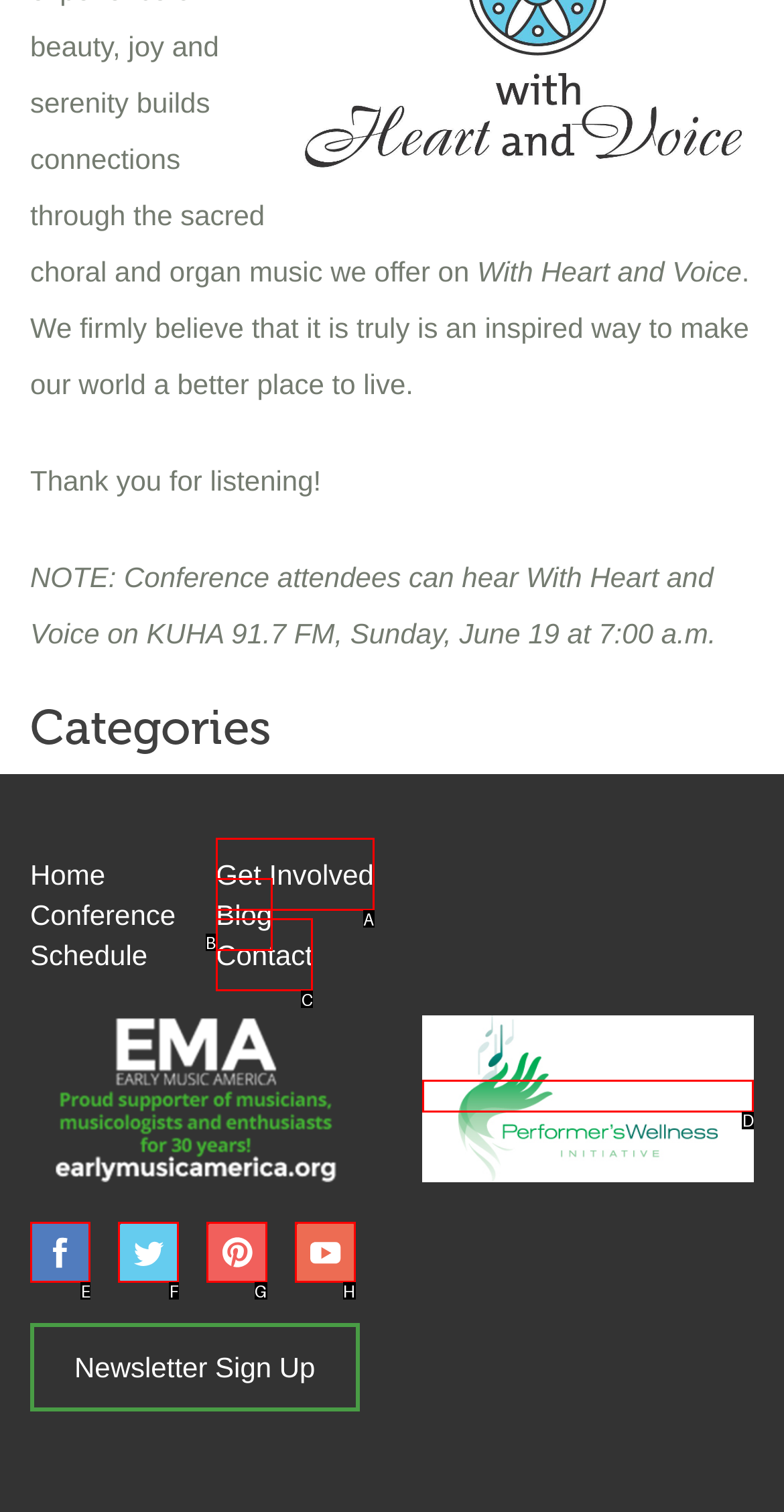From the options shown, which one fits the description: title="You Tube"? Respond with the appropriate letter.

H